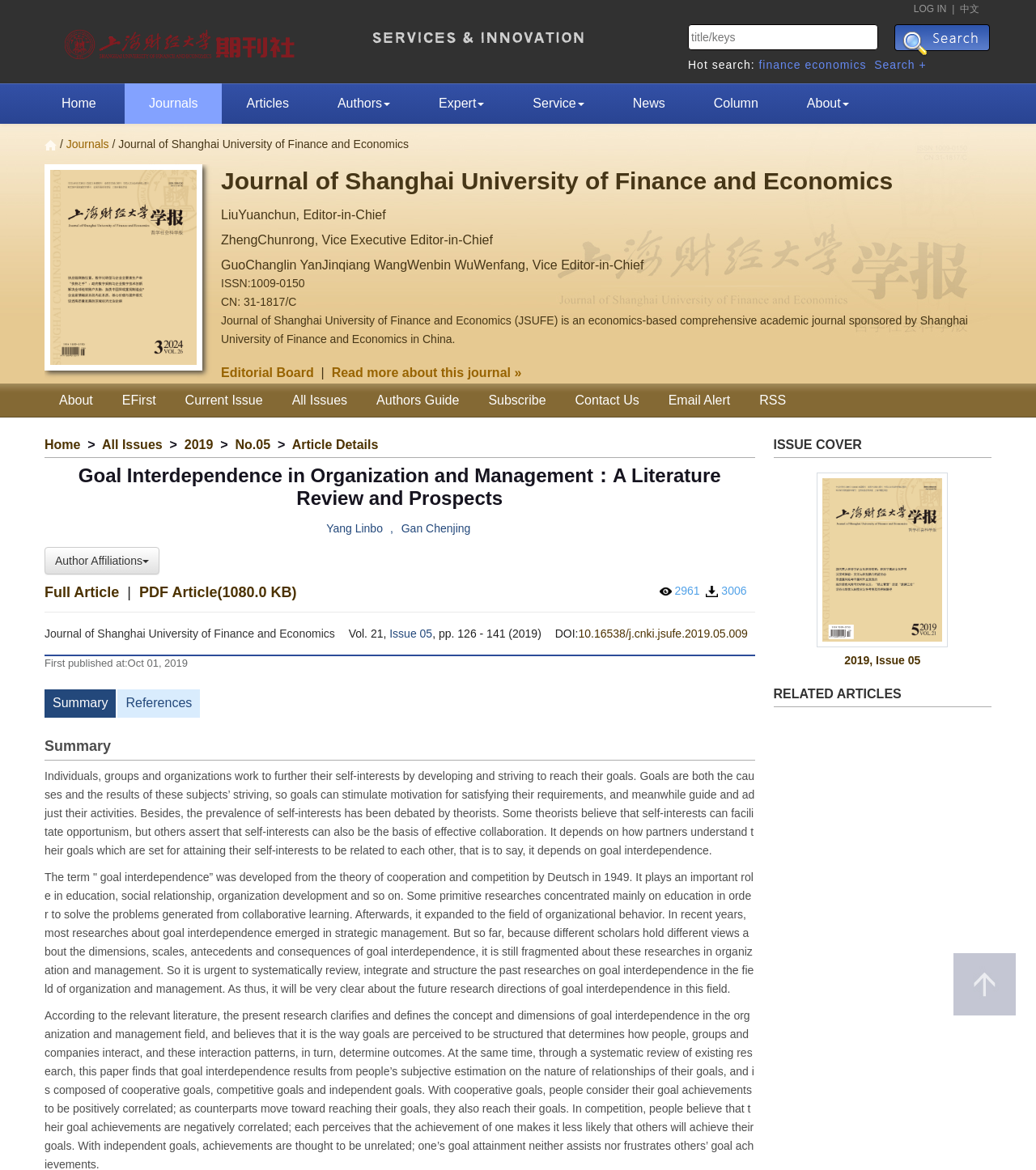What is the name of the journal?
Look at the image and respond with a one-word or short-phrase answer.

Journal of Shanghai University of Finance and Economics